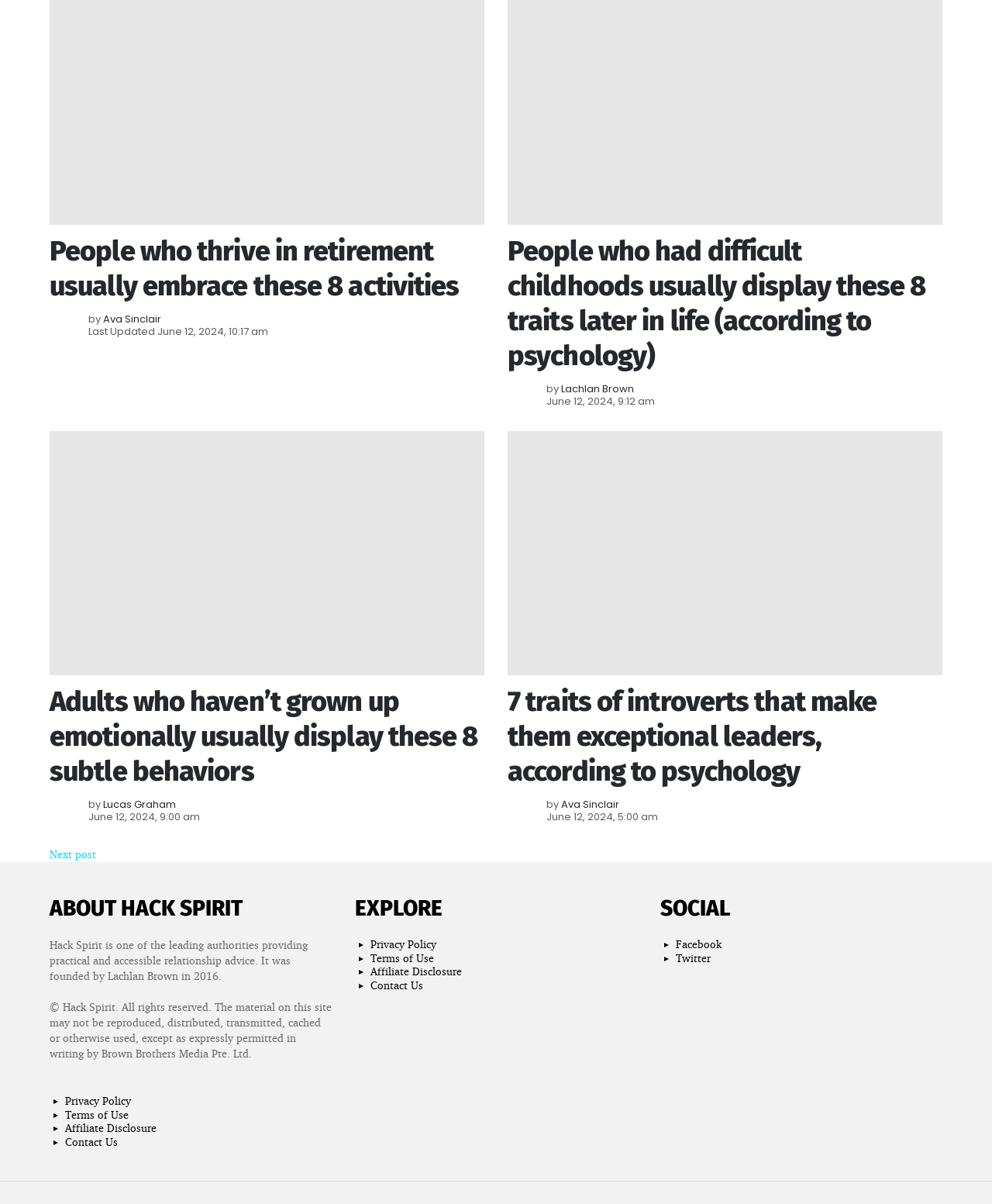Please provide a brief answer to the question using only one word or phrase: 
What is the date of the last updated article?

June 12, 2024, 10:17 am